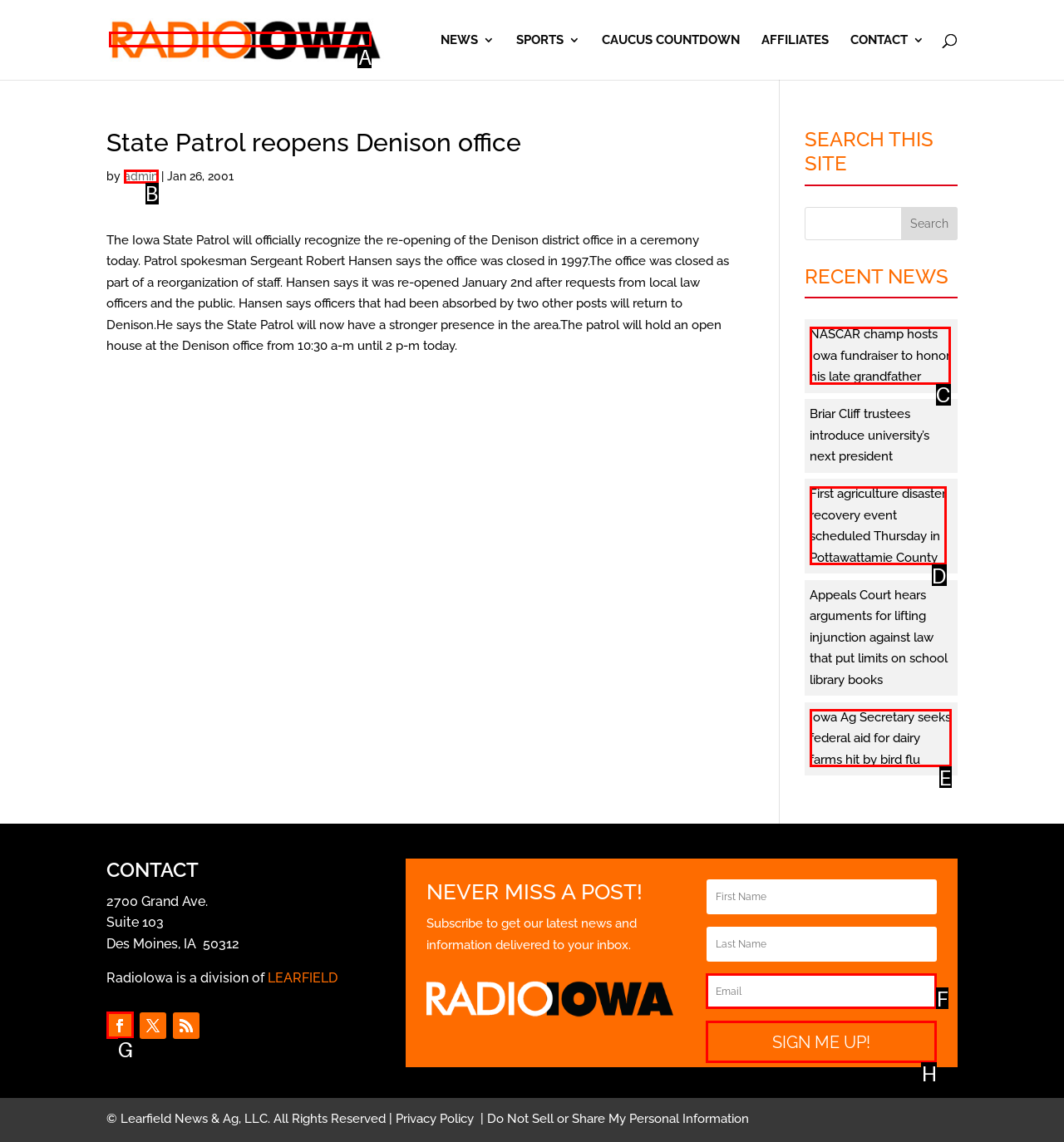Select the letter of the UI element you need to click to complete this task: Visit the homepage of Radio Iowa.

A